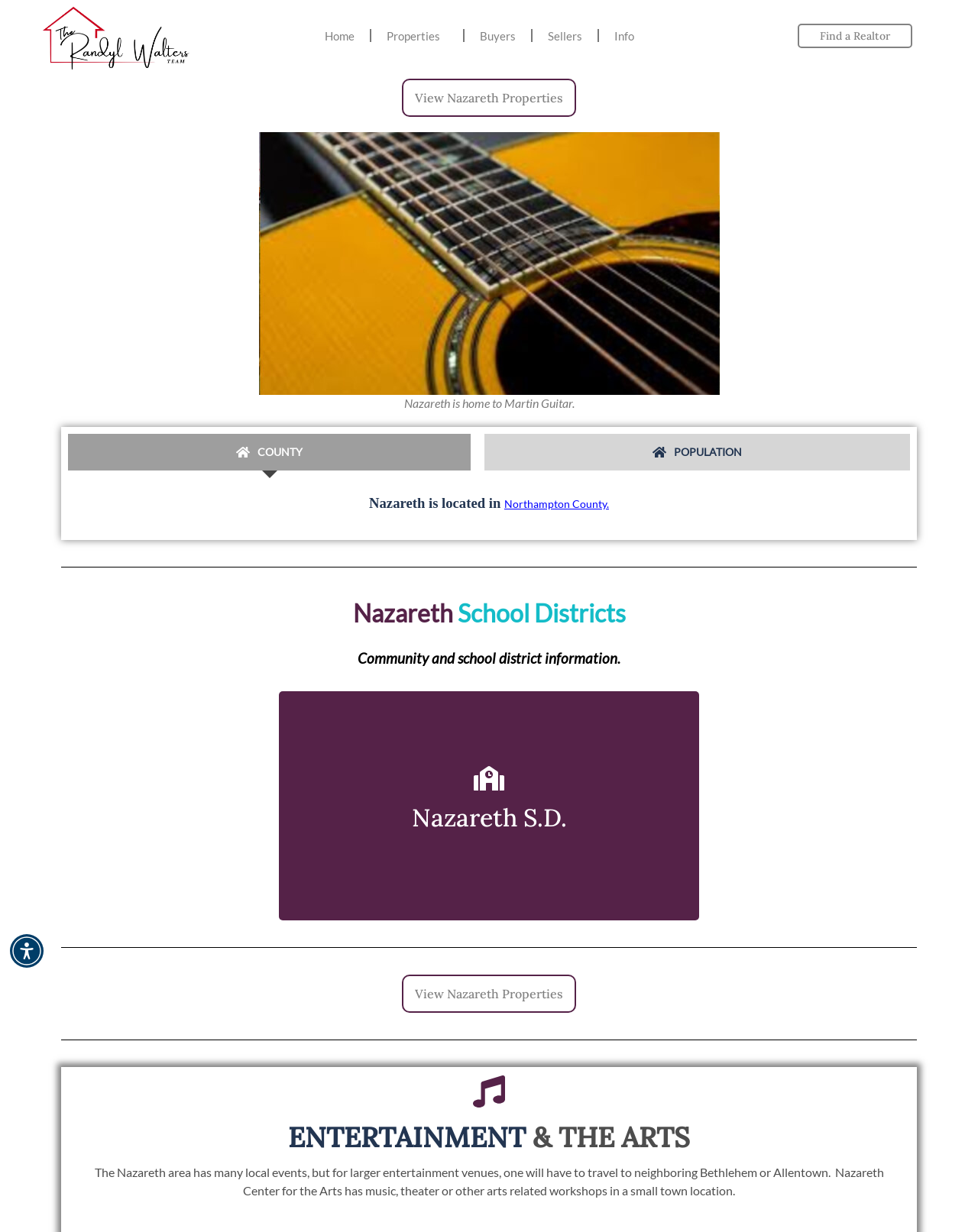Determine the bounding box coordinates of the section to be clicked to follow the instruction: "View Nazareth Properties". The coordinates should be given as four float numbers between 0 and 1, formatted as [left, top, right, bottom].

[0.411, 0.064, 0.589, 0.095]